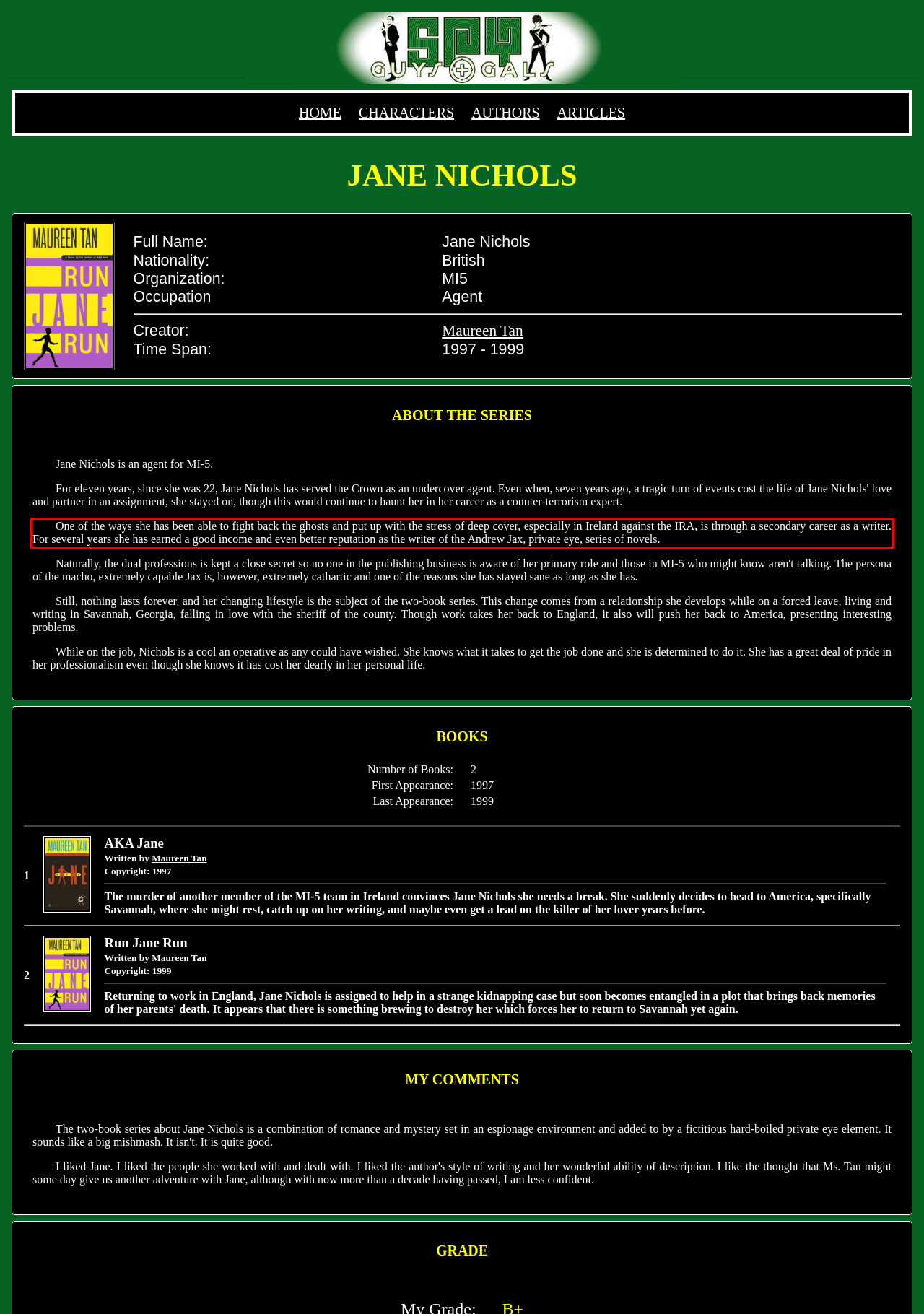Please look at the screenshot provided and find the red bounding box. Extract the text content contained within this bounding box.

One of the ways she has been able to fight back the ghosts and put up with the stress of deep cover, especially in Ireland against the IRA, is through a secondary career as a writer. For several years she has earned a good income and even better reputation as the writer of the Andrew Jax, private eye, series of novels.